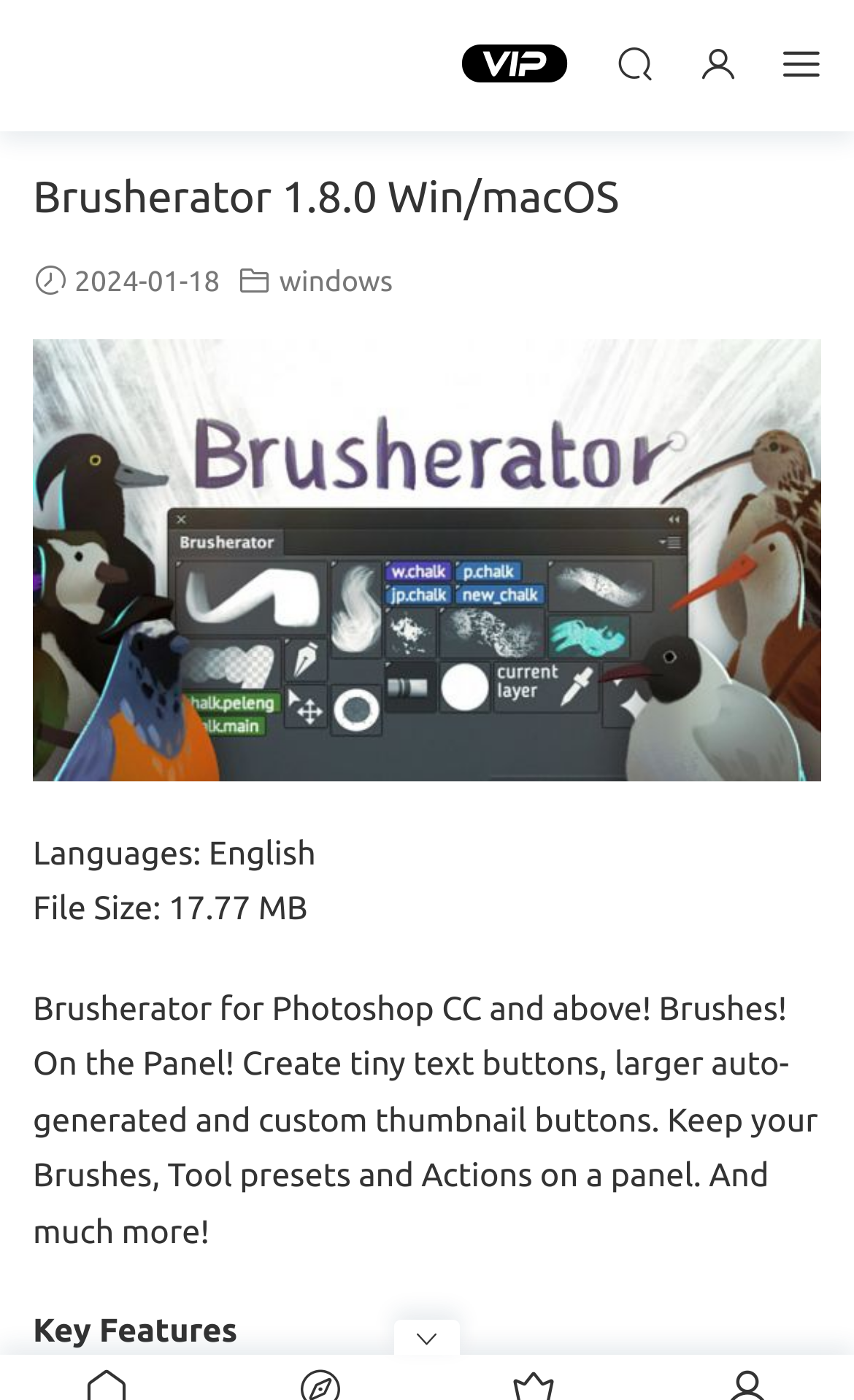What is the purpose of the Brusherator software?
Answer the question with a thorough and detailed explanation.

I inferred the purpose of the Brusherator software by reading the StaticText element at coordinates [0.038, 0.706, 0.958, 0.892]. The text describes the software's capabilities, including creating tiny text buttons and custom thumbnail buttons, and organizing brushes, tool presets, and actions on a panel.